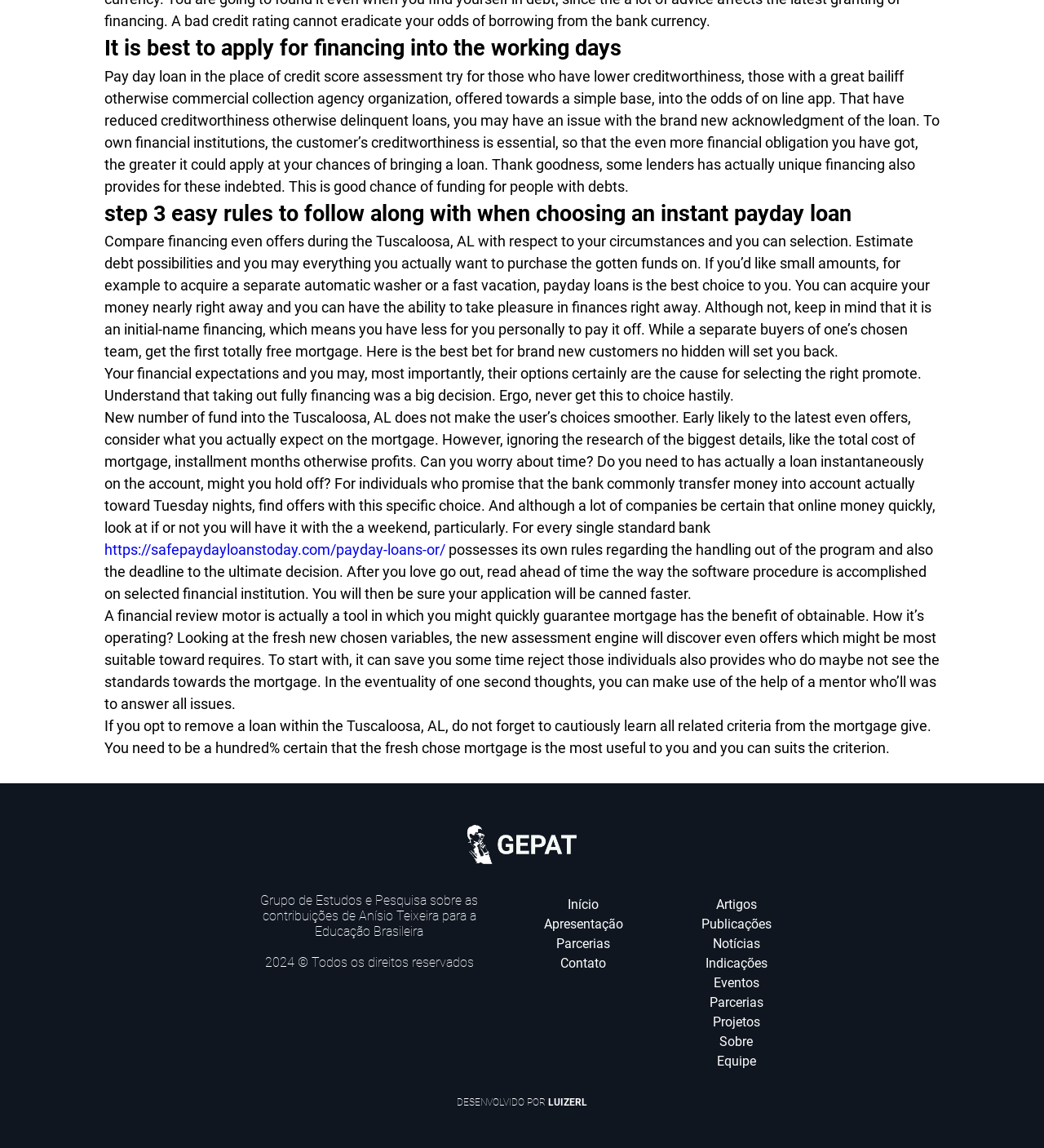Please identify the bounding box coordinates of the clickable element to fulfill the following instruction: "Chat with us". The coordinates should be four float numbers between 0 and 1, i.e., [left, top, right, bottom].

None